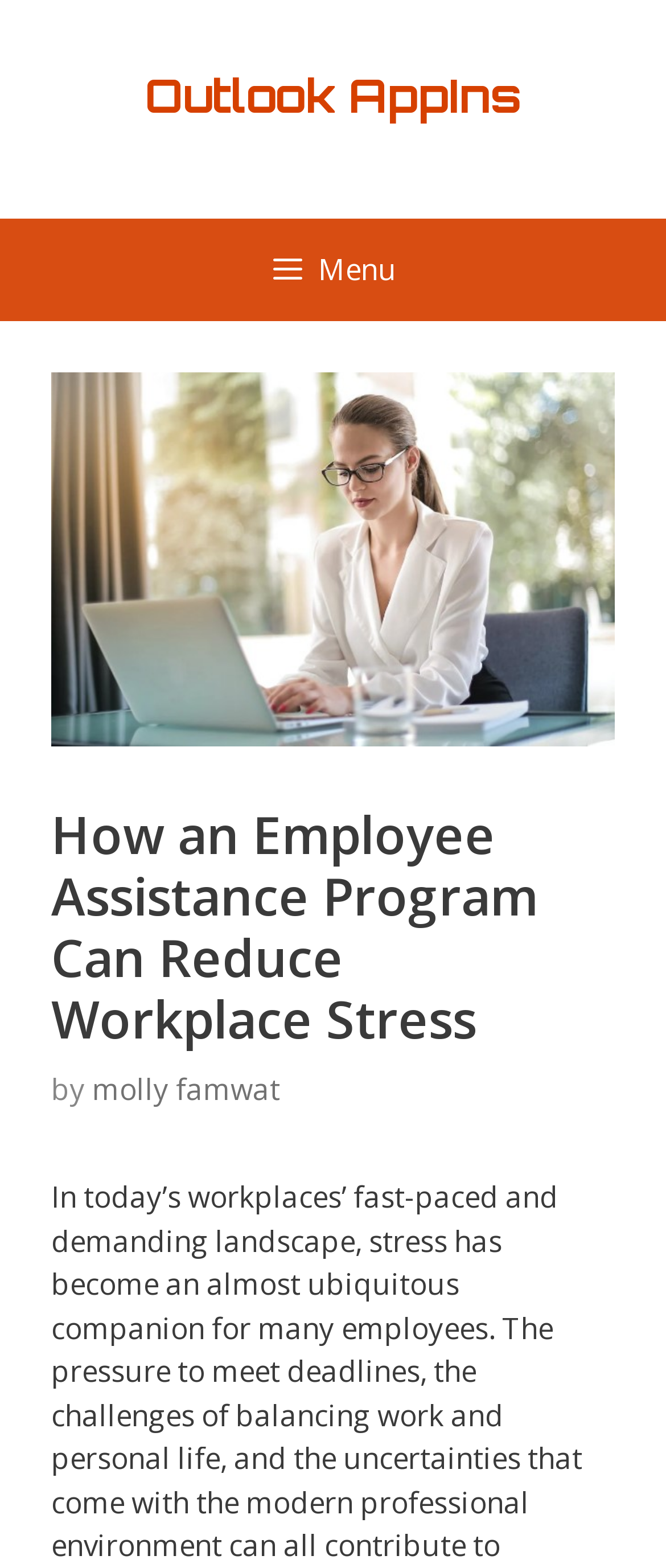What is the site's banner about?
Give a one-word or short phrase answer based on the image.

Site